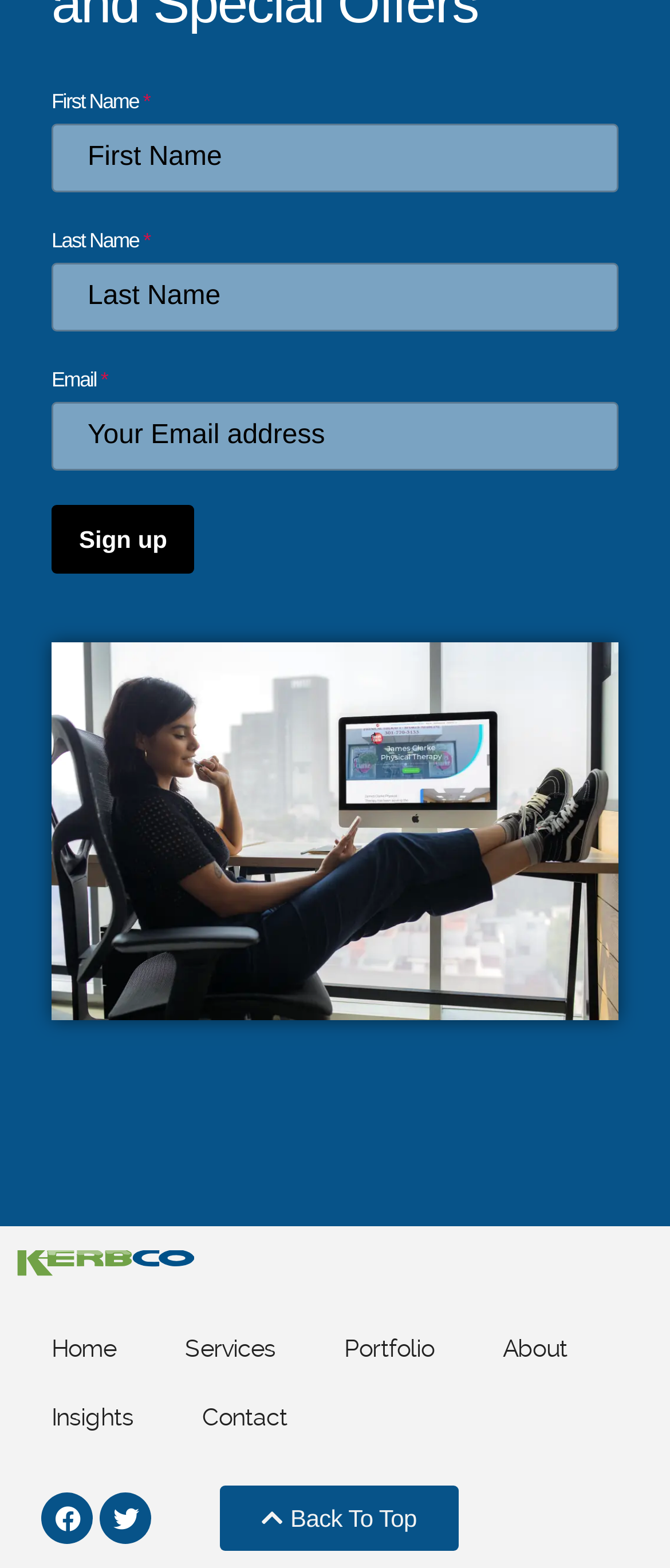Give a succinct answer to this question in a single word or phrase: 
What social media platforms are linked?

Facebook and Twitter